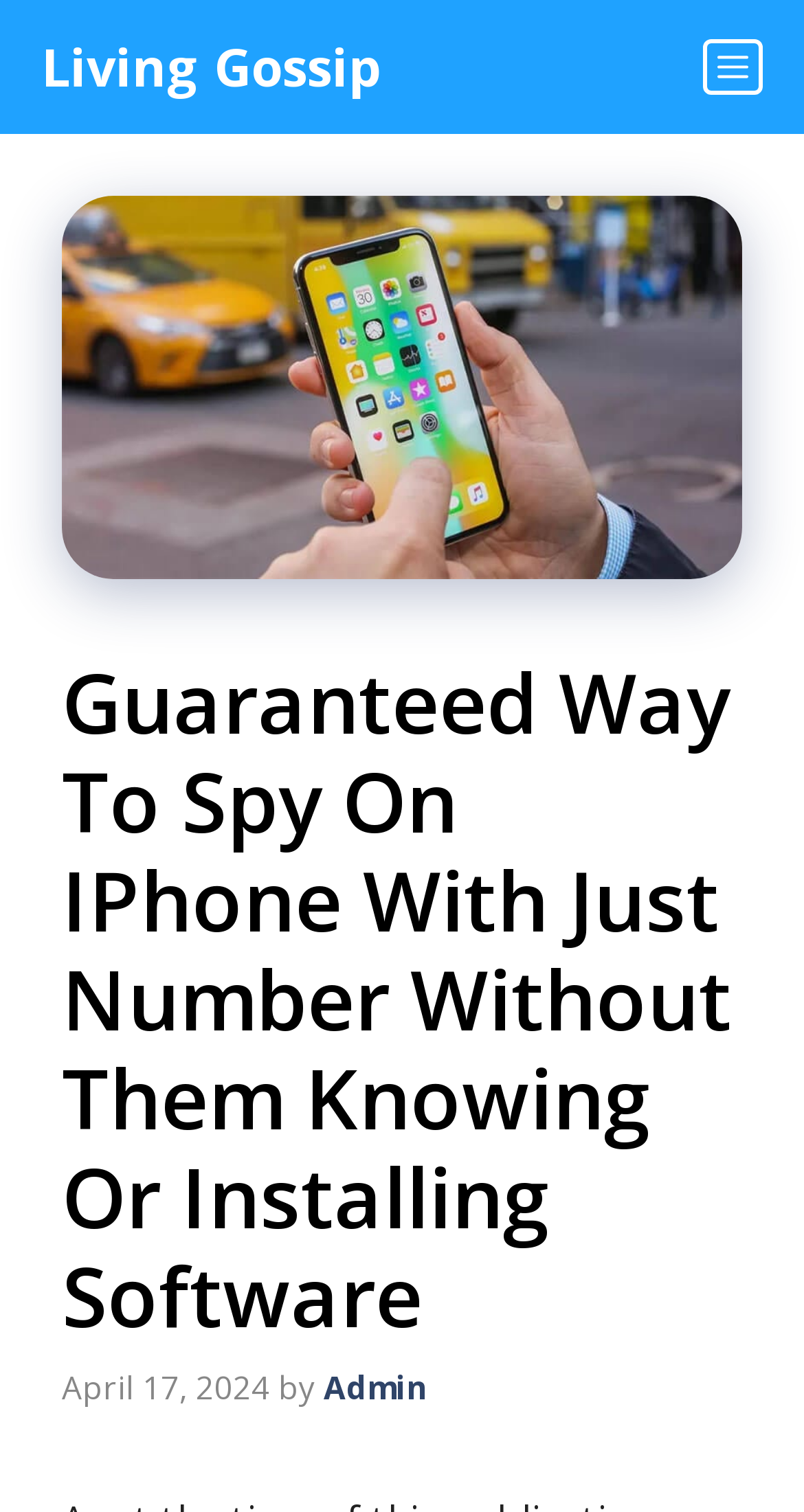Is the menu button expanded?
Based on the image, give a concise answer in the form of a single word or short phrase.

False